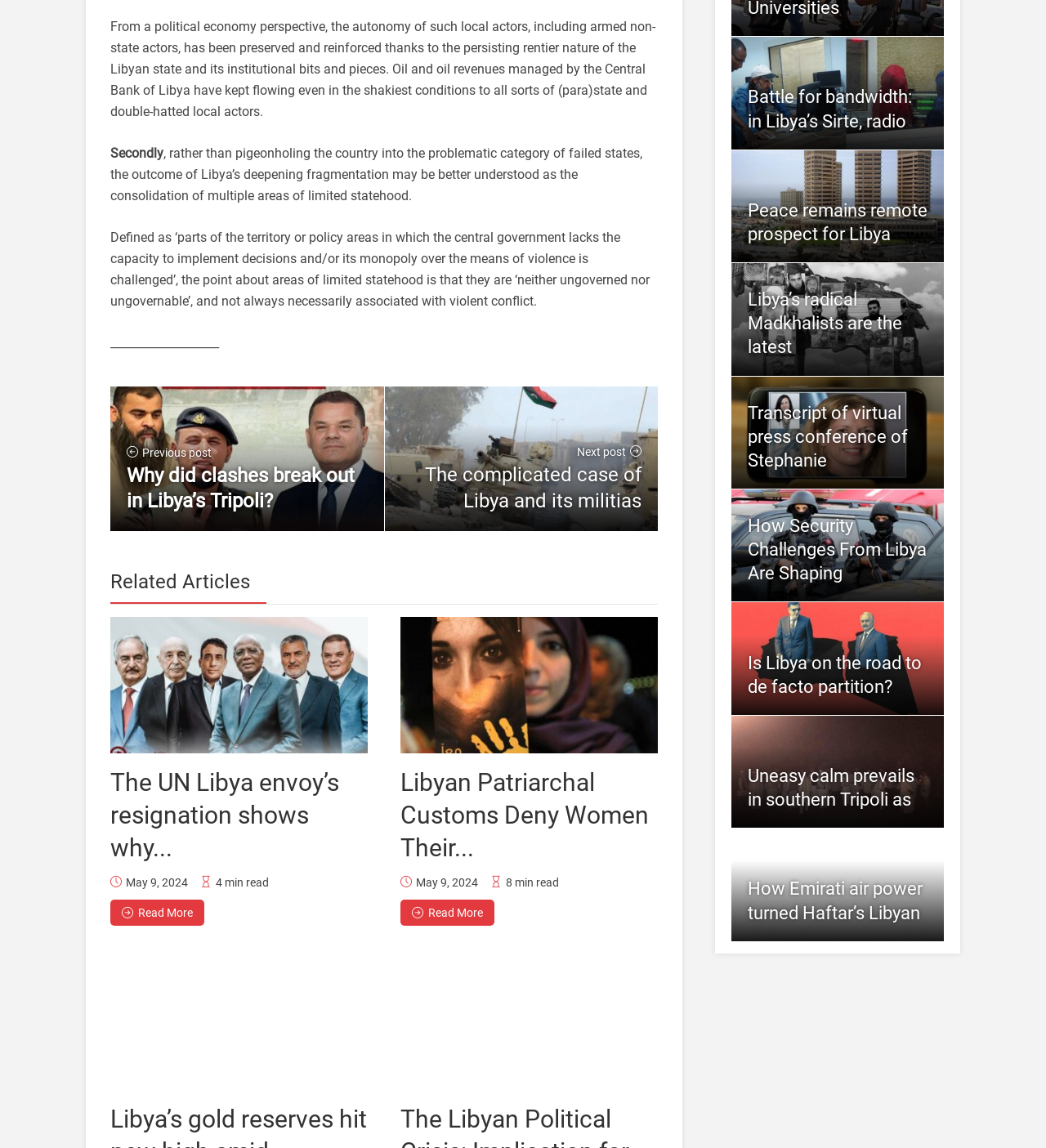What is the title of the first related article?
Provide a concise answer using a single word or phrase based on the image.

The UN Libya envoy’s resignation shows why the political transition is failing